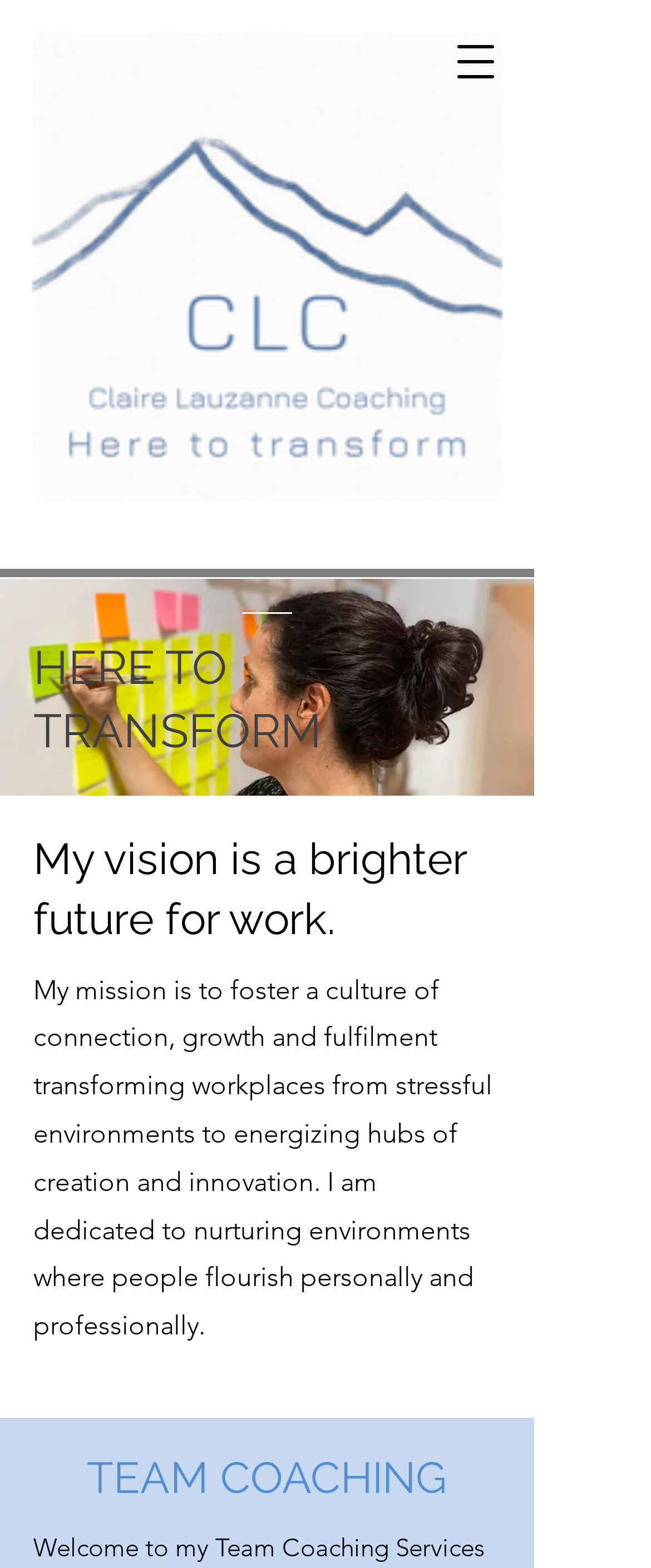What is the author's vision?
Please provide a detailed and thorough answer to the question.

I found a heading element with the text 'My vision is a brighter future for work.' which indicates that the author's vision is a brighter future for work.